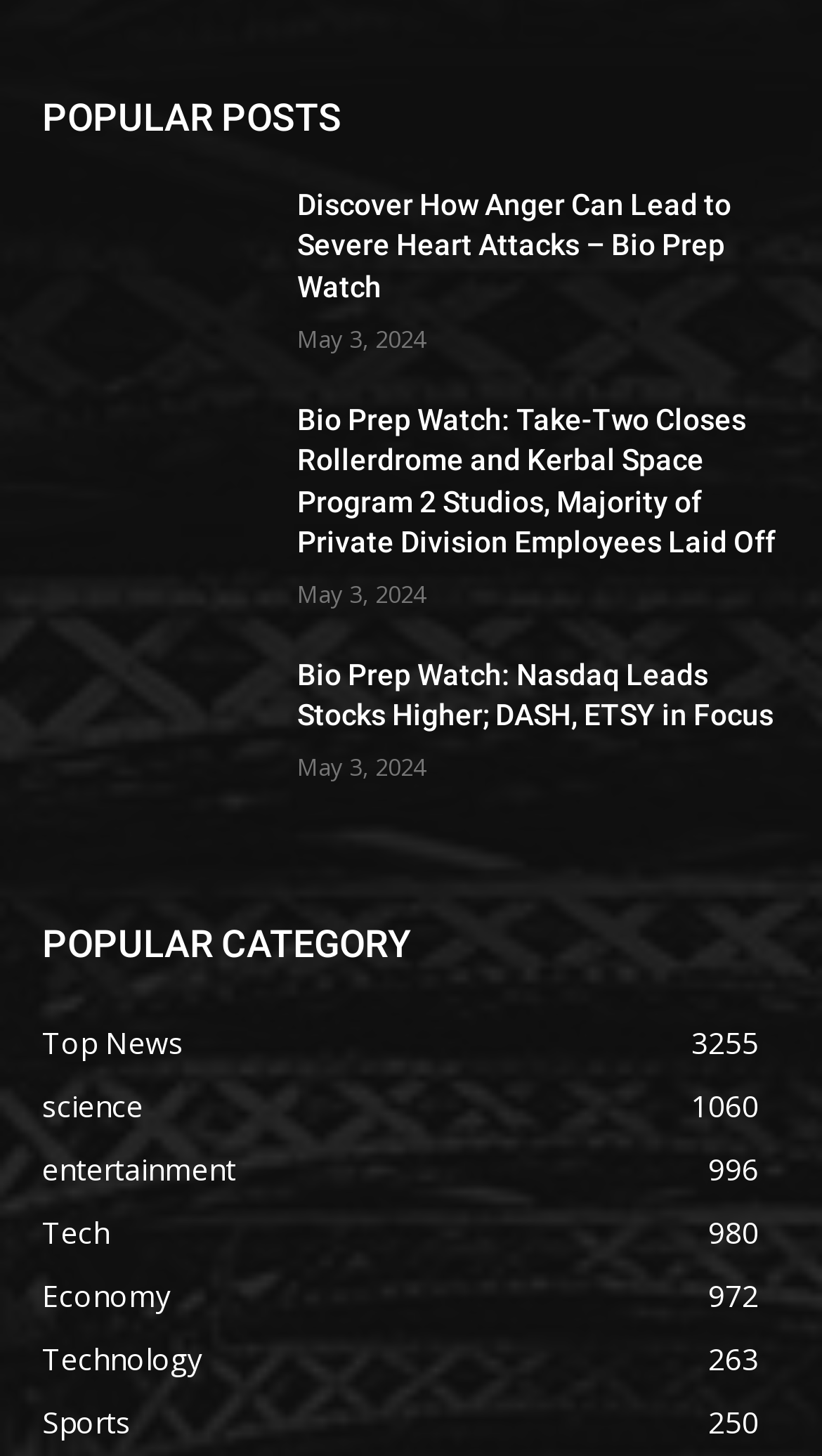Please identify the bounding box coordinates of the area that needs to be clicked to follow this instruction: "Read news about 'Bio Prep Watch: Take-Two Closes Rollerdrome and Kerbal Space Program 2 Studios, Majority of Private Division Employees Laid Off'".

[0.362, 0.274, 0.949, 0.388]